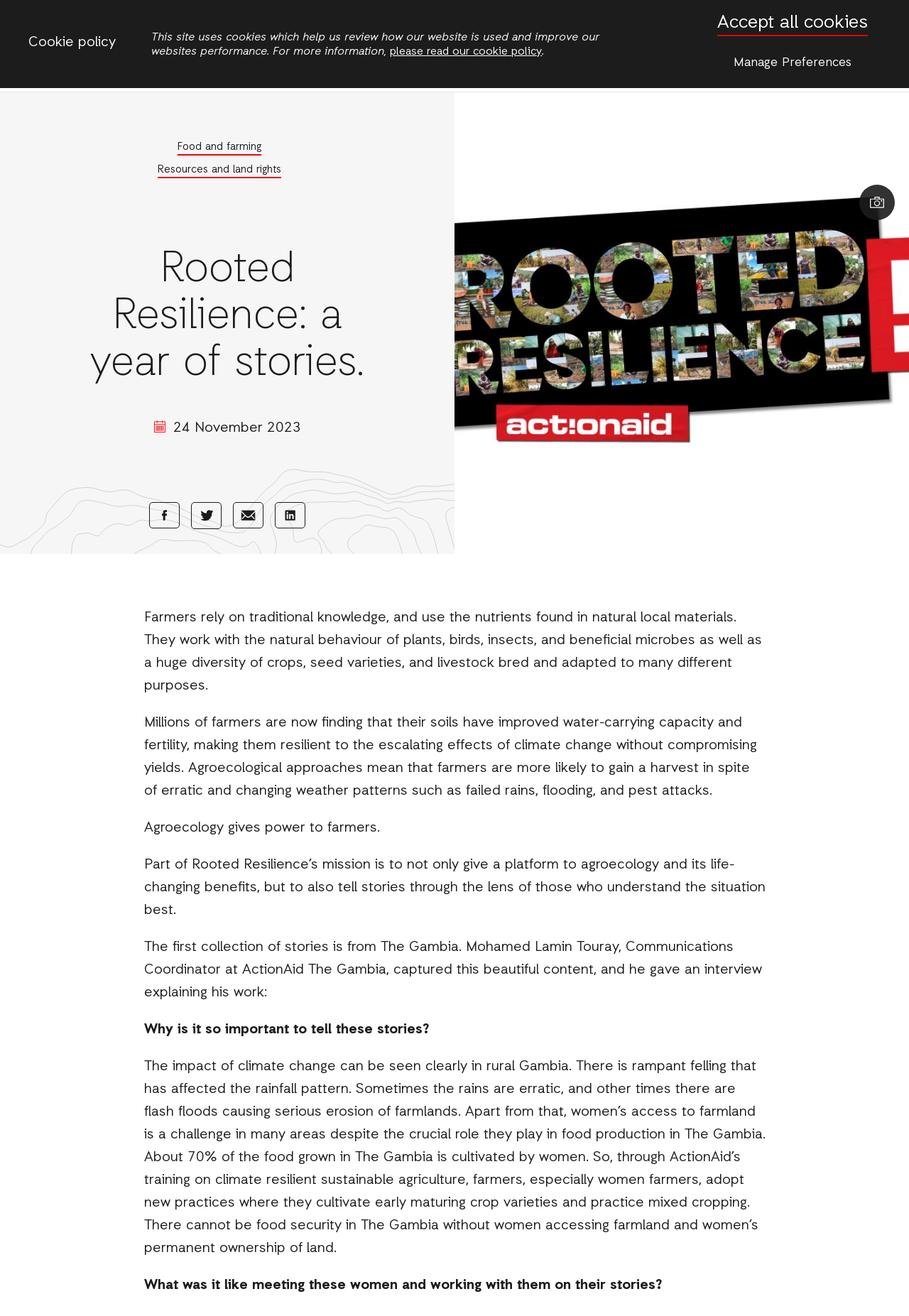Please identify the bounding box coordinates of the clickable area that will allow you to execute the instruction: "Search for something".

[0.047, 0.035, 0.112, 0.07]